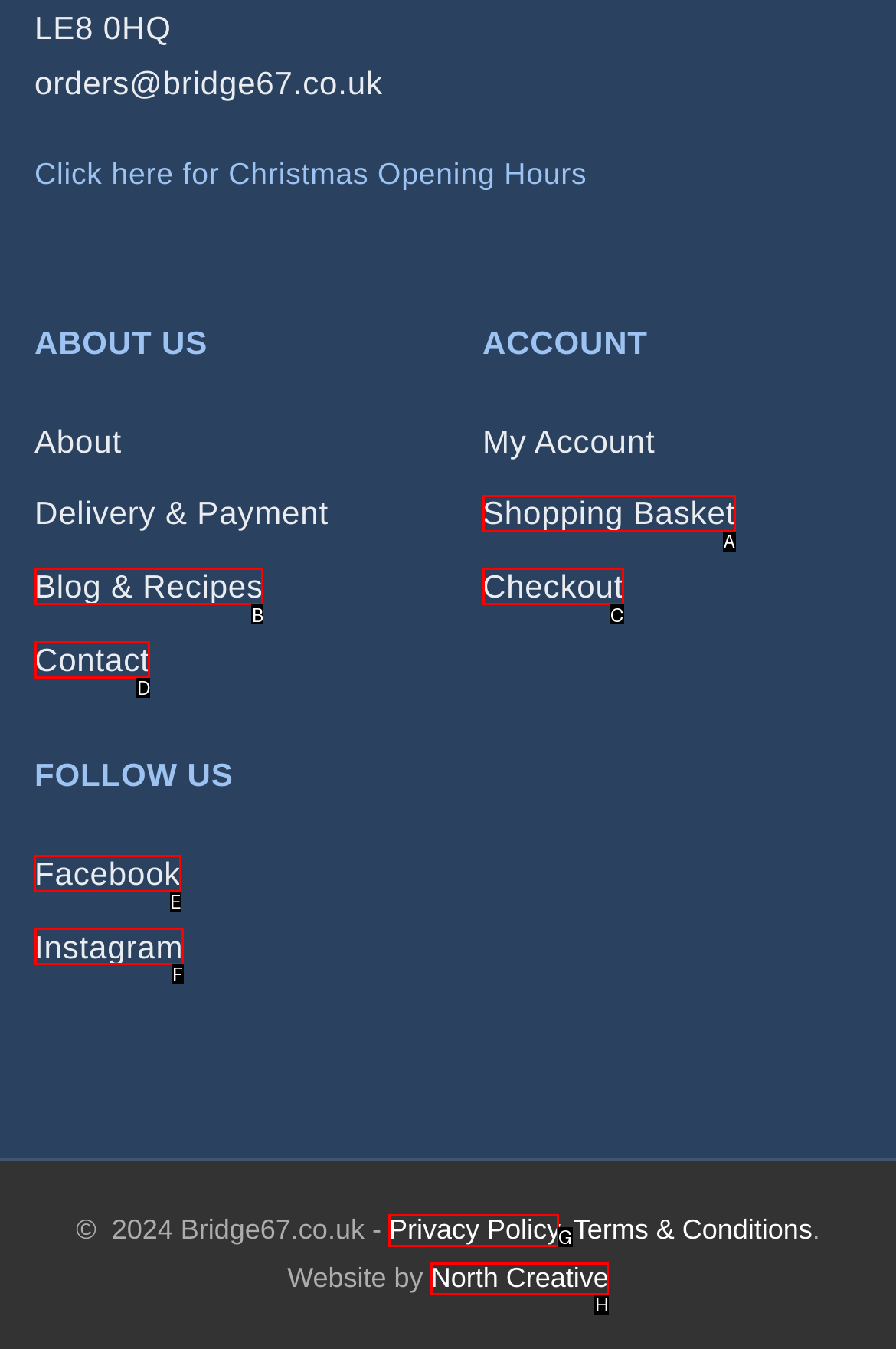Select the proper HTML element to perform the given task: Follow on Facebook Answer with the corresponding letter from the provided choices.

E